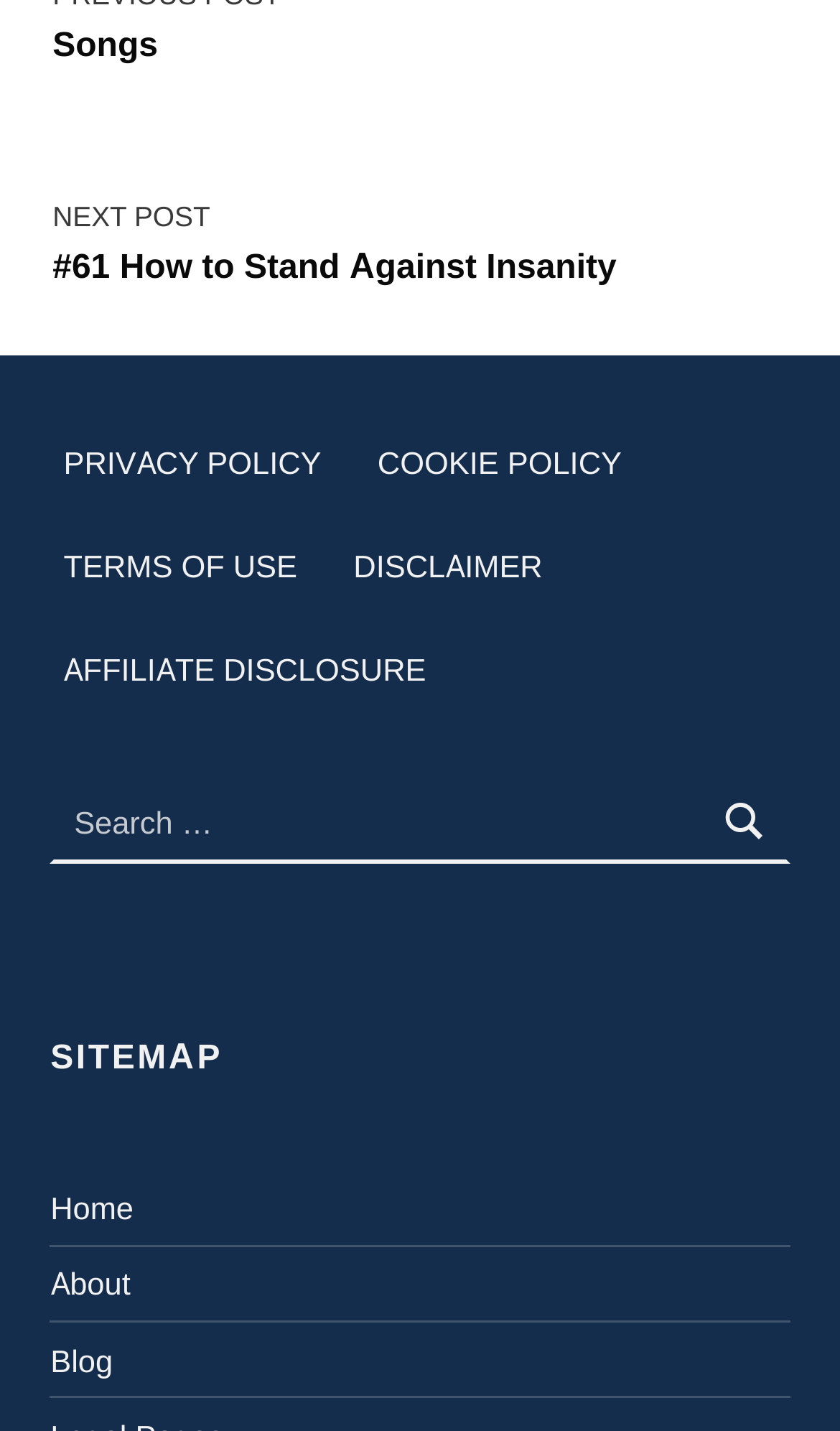Find the bounding box coordinates for the area that should be clicked to accomplish the instruction: "Go to the blog page".

[0.06, 0.937, 0.134, 0.963]